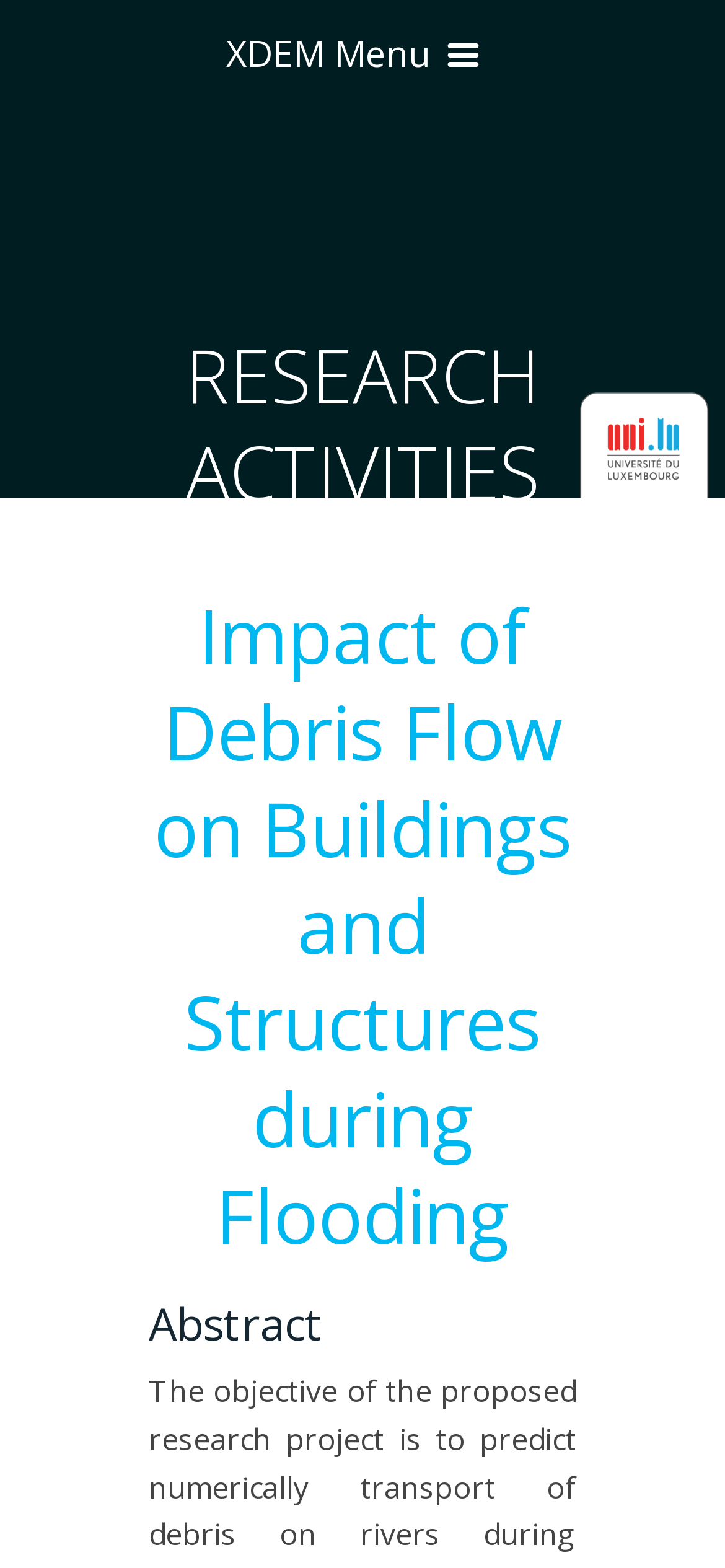Given the description Graphical User Interface, predict the bounding box coordinates of the UI element. Ensure the coordinates are in the format (top-left x, top-left y, bottom-right x, bottom-right y) and all values are between 0 and 1.

[0.026, 0.569, 0.582, 0.649]